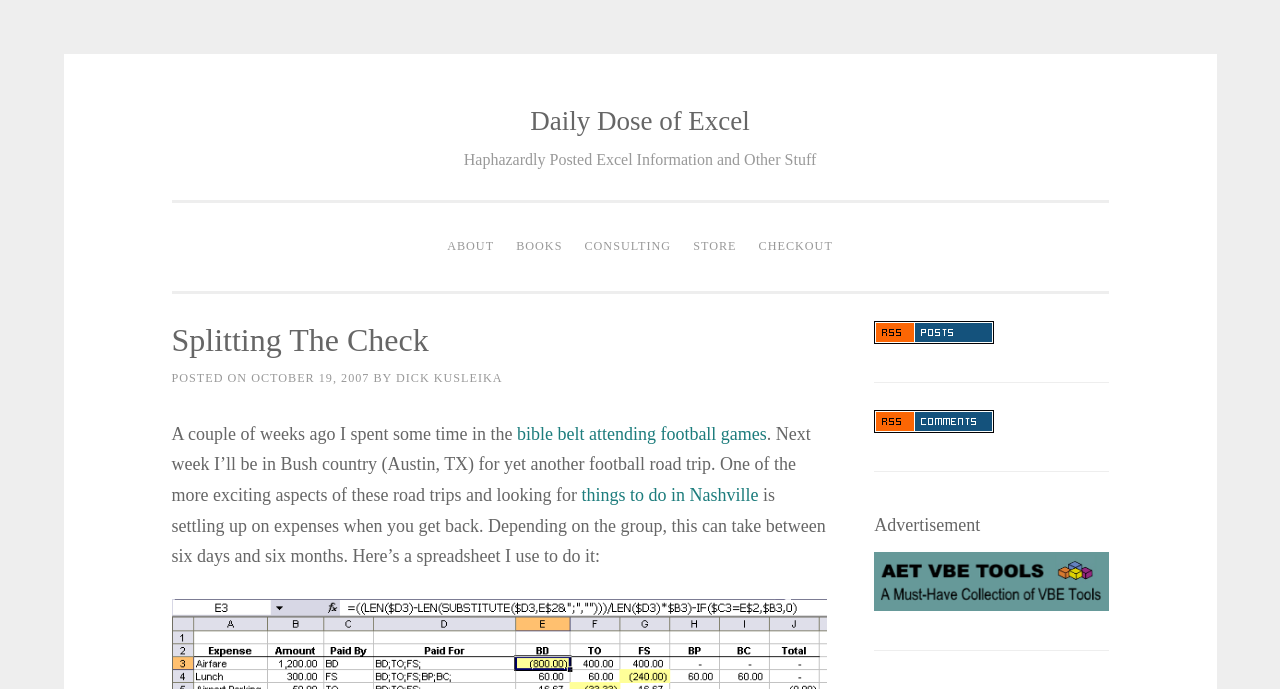Determine the primary headline of the webpage.

Daily Dose of Excel